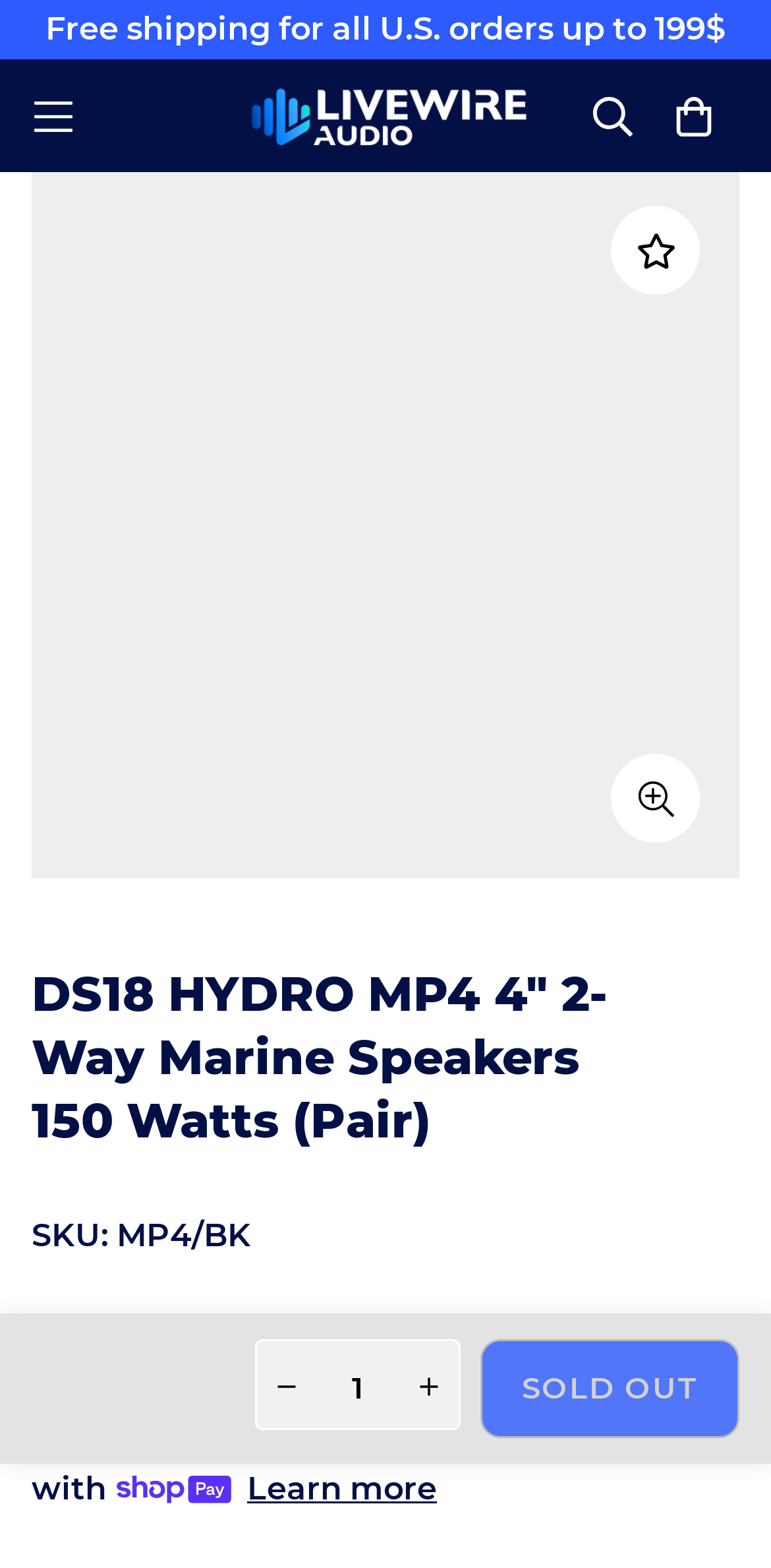How can I change the product quantity?
Based on the image, answer the question with as much detail as possible.

The product quantity can be changed by using the increase and decrease buttons located next to the quantity input field. These buttons allow the user to increment or decrement the quantity of the product.